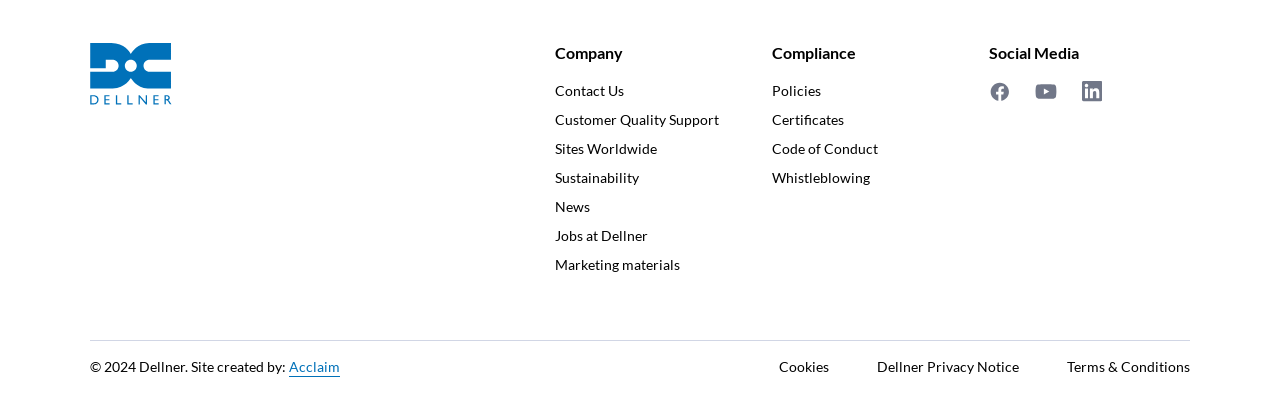Specify the bounding box coordinates for the region that must be clicked to perform the given instruction: "Visit Acclaim's website".

[0.226, 0.91, 0.266, 0.956]